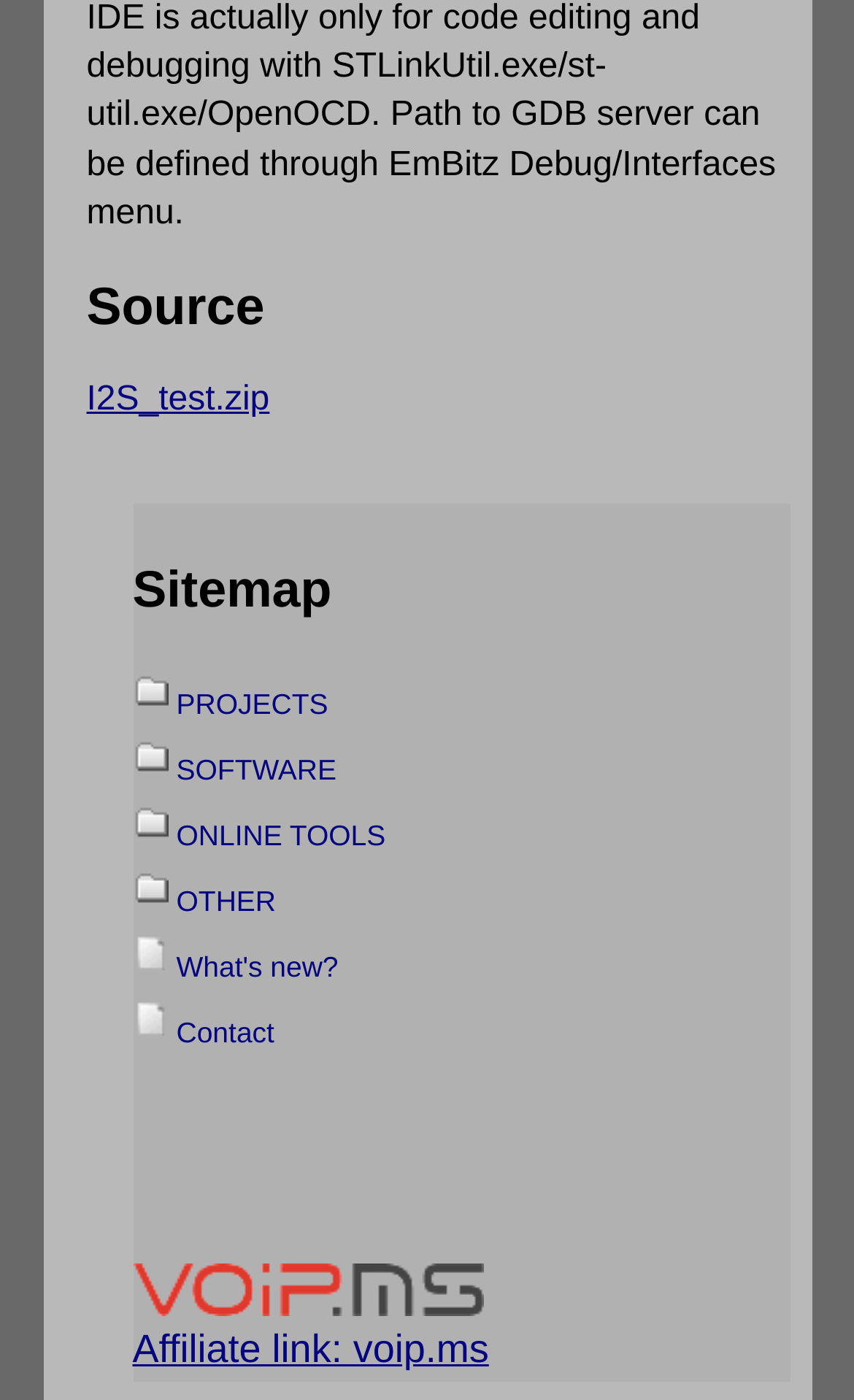Find the bounding box coordinates for the area that should be clicked to accomplish the instruction: "Visit 'What's new?'".

[0.206, 0.679, 0.396, 0.702]